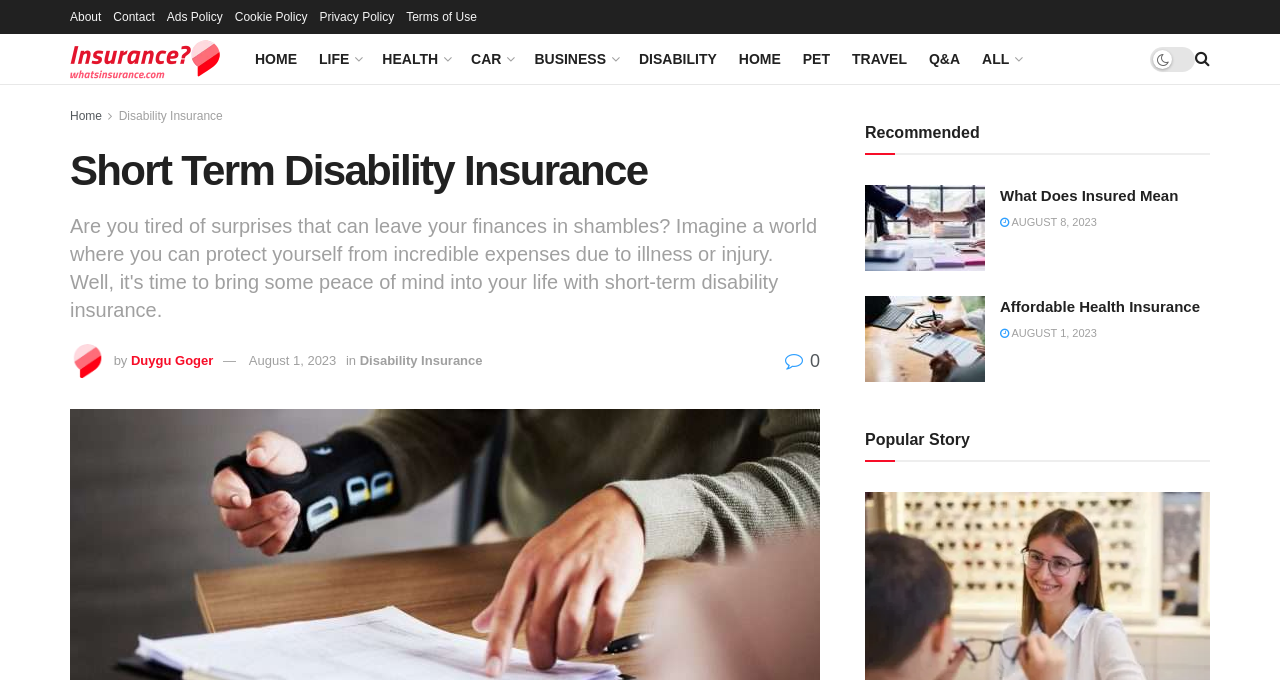Can you provide the bounding box coordinates for the element that should be clicked to implement the instruction: "Check the 'Recommended' section"?

[0.676, 0.169, 0.765, 0.222]